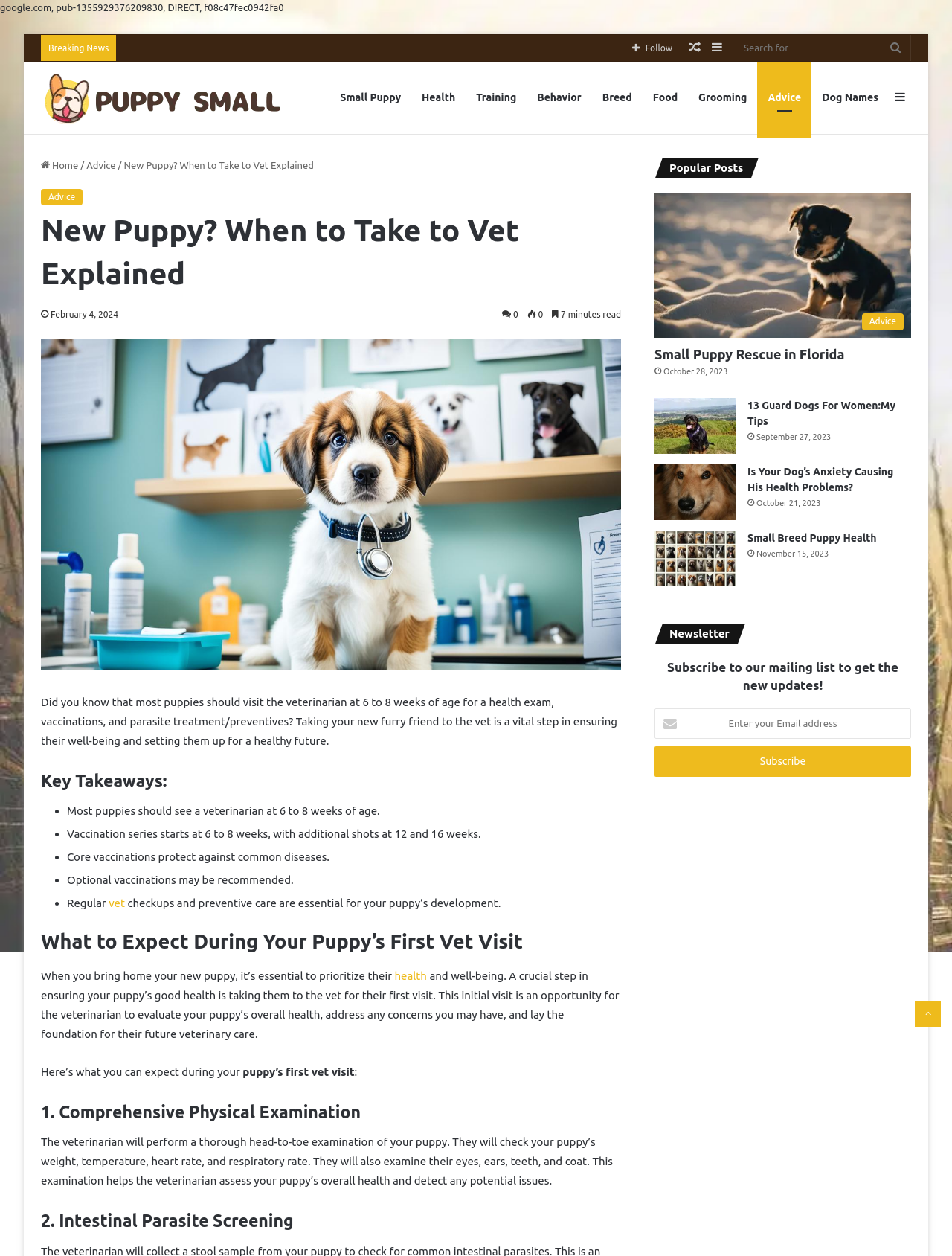With reference to the screenshot, provide a detailed response to the question below:
What is the purpose of the first vet visit?

The webpage states that the first vet visit is for a health exam, vaccinations, and parasite treatment/preventives, which suggests that the purpose of the visit is to ensure the puppy's overall health and well-being.